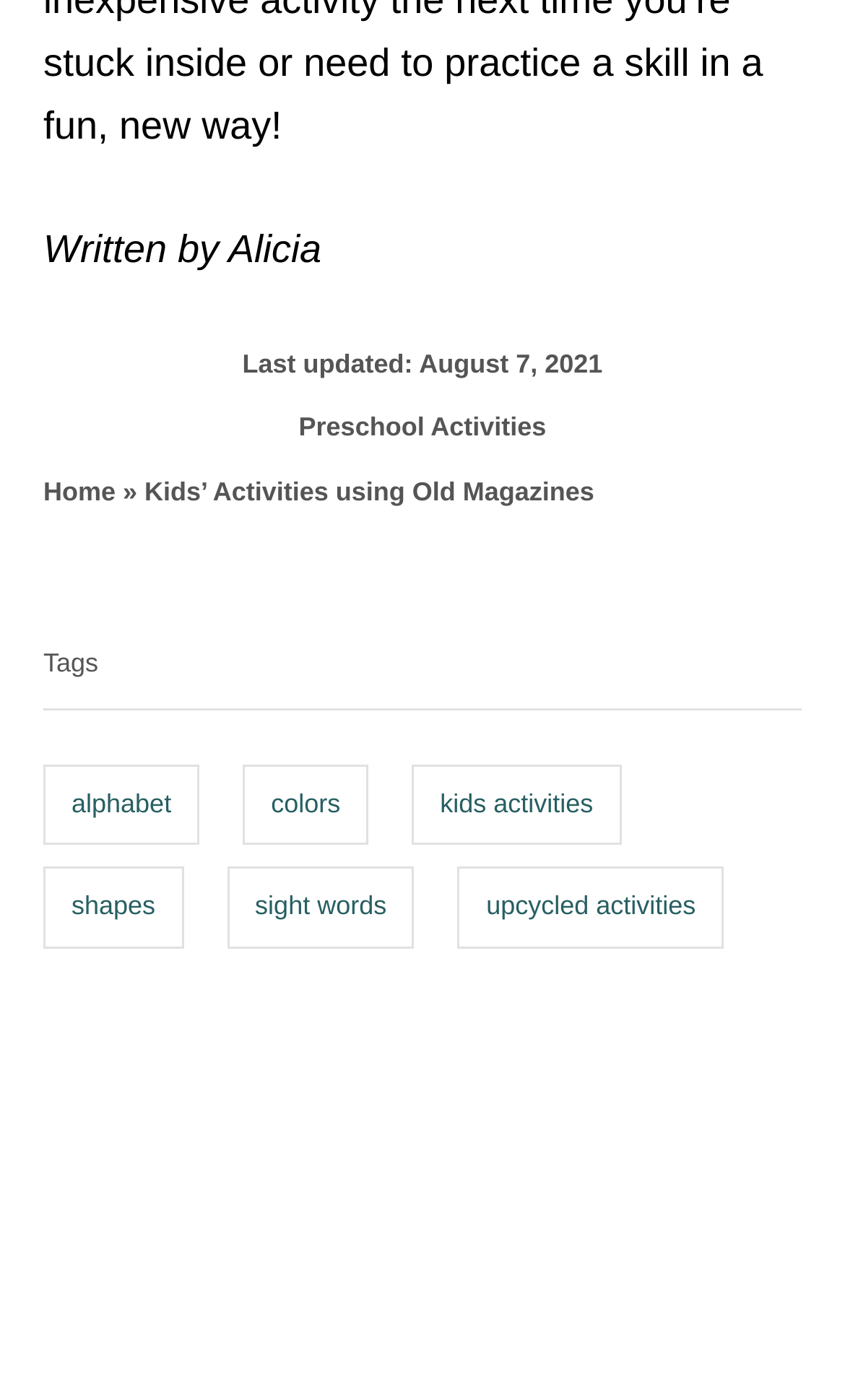Based on the element description, predict the bounding box coordinates (top-left x, top-left y, bottom-right x, bottom-right y) for the UI element in the screenshot: alphabet

[0.051, 0.546, 0.236, 0.604]